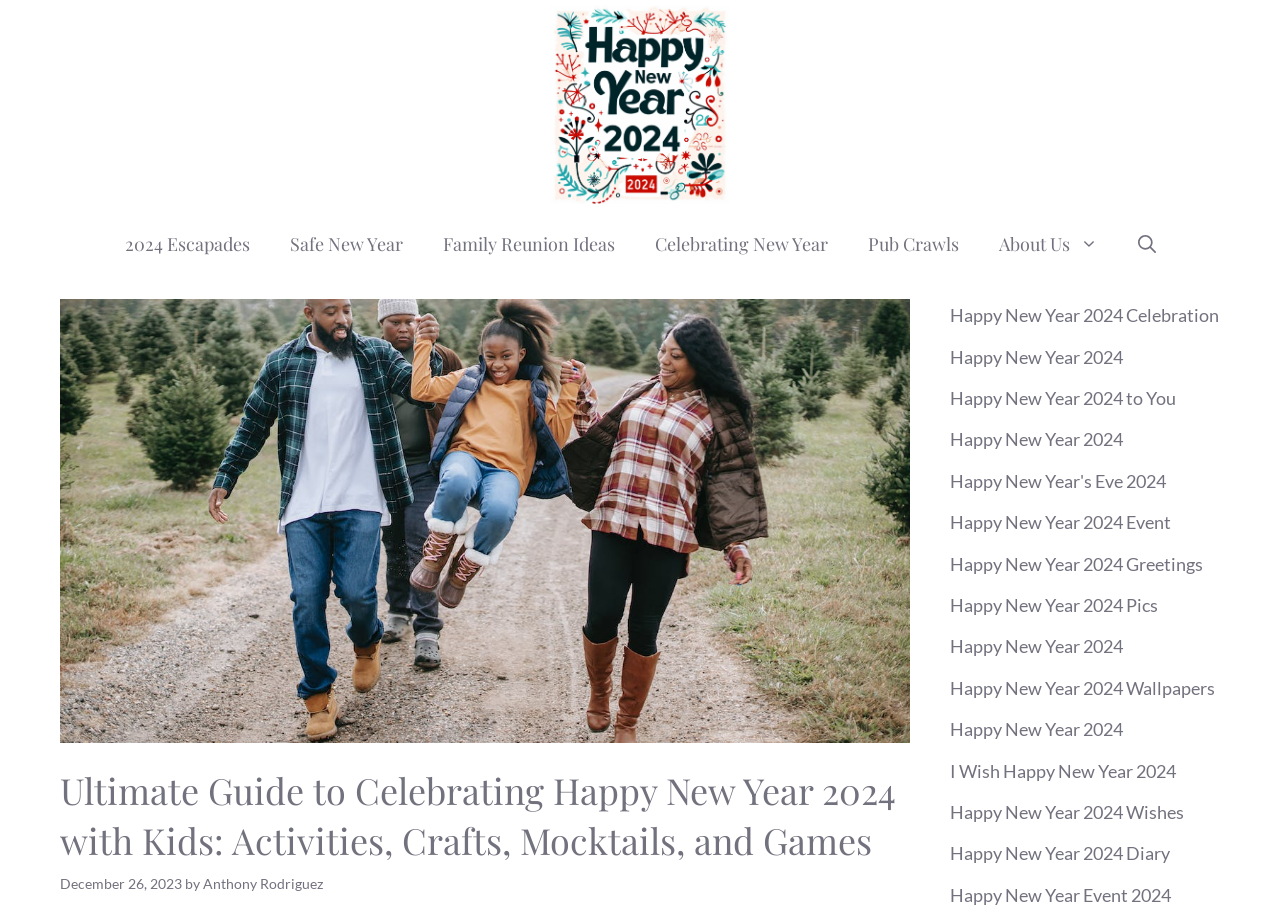Provide an in-depth caption for the contents of the webpage.

This webpage is about celebrating Happy New Year 2024 with kids, providing a comprehensive guide to activities, crafts, mocktails, and games. At the top, there is a banner with a site logo and a link to "Happy New Year 2024 Diary" accompanied by an image. Below the banner, a primary navigation menu is situated, featuring links to various topics such as "2024 Escapades", "Safe New Year", "Family Reunion Ideas", and more.

The main content area begins with a heading that reads "Ultimate Guide to Celebrating Happy New Year 2024 with Kids: Activities, Crafts, Mocktails, and Games". This is followed by a time stamp indicating the article was published on December 26, 2023, and the author's name, Anthony Rodriguez.

The webpage is filled with numerous links to related articles and topics, all centered around celebrating Happy New Year 2024. These links are arranged in a vertical column, taking up most of the page's content area. The links have titles such as "Happy New Year 2024 Celebration", "Happy New Year 2024 to You", "Happy New Year's Eve 2024", and many more.